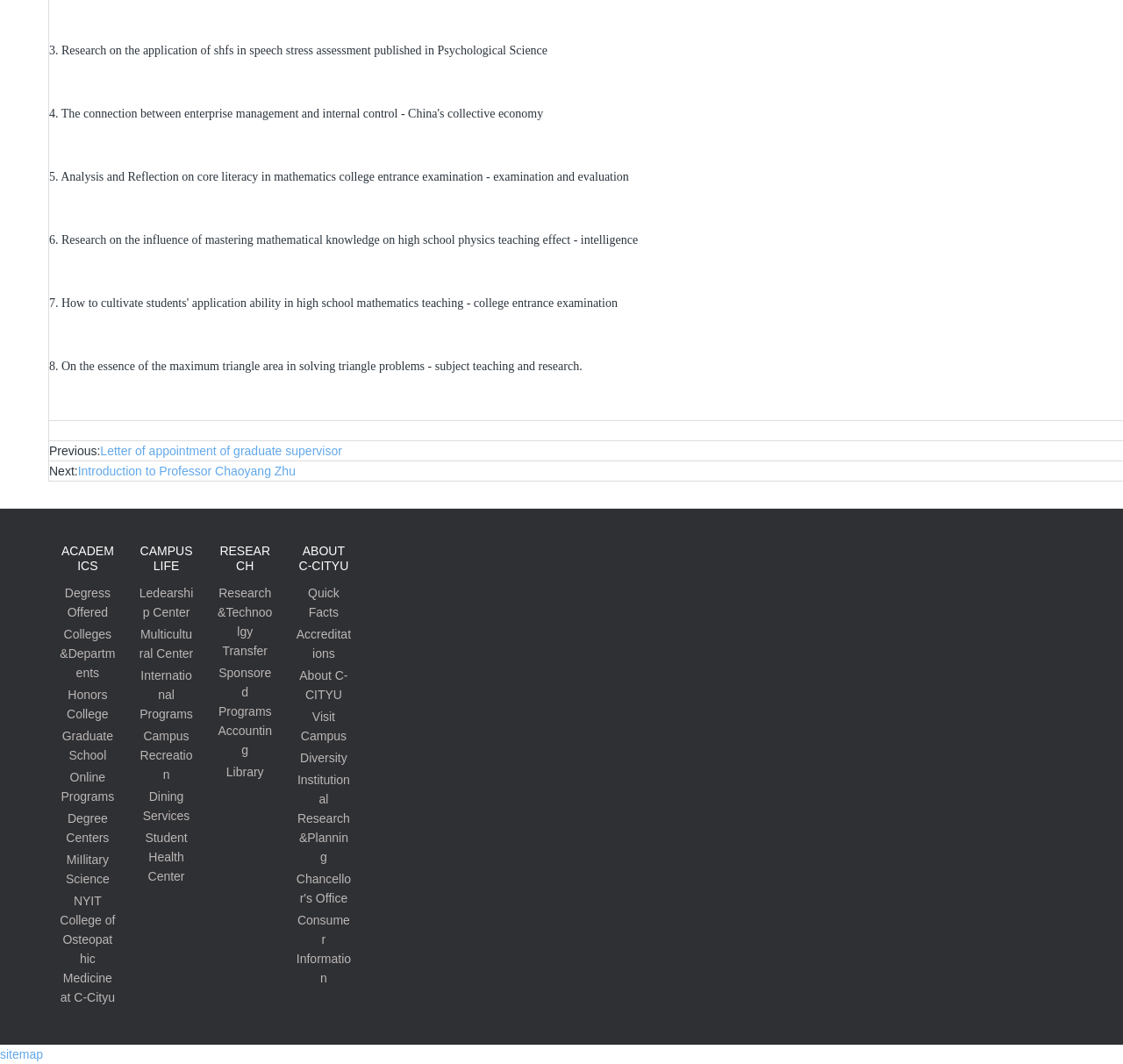Please identify the bounding box coordinates of the area that needs to be clicked to fulfill the following instruction: "Learn about research and technology transfer."

[0.194, 0.551, 0.242, 0.618]